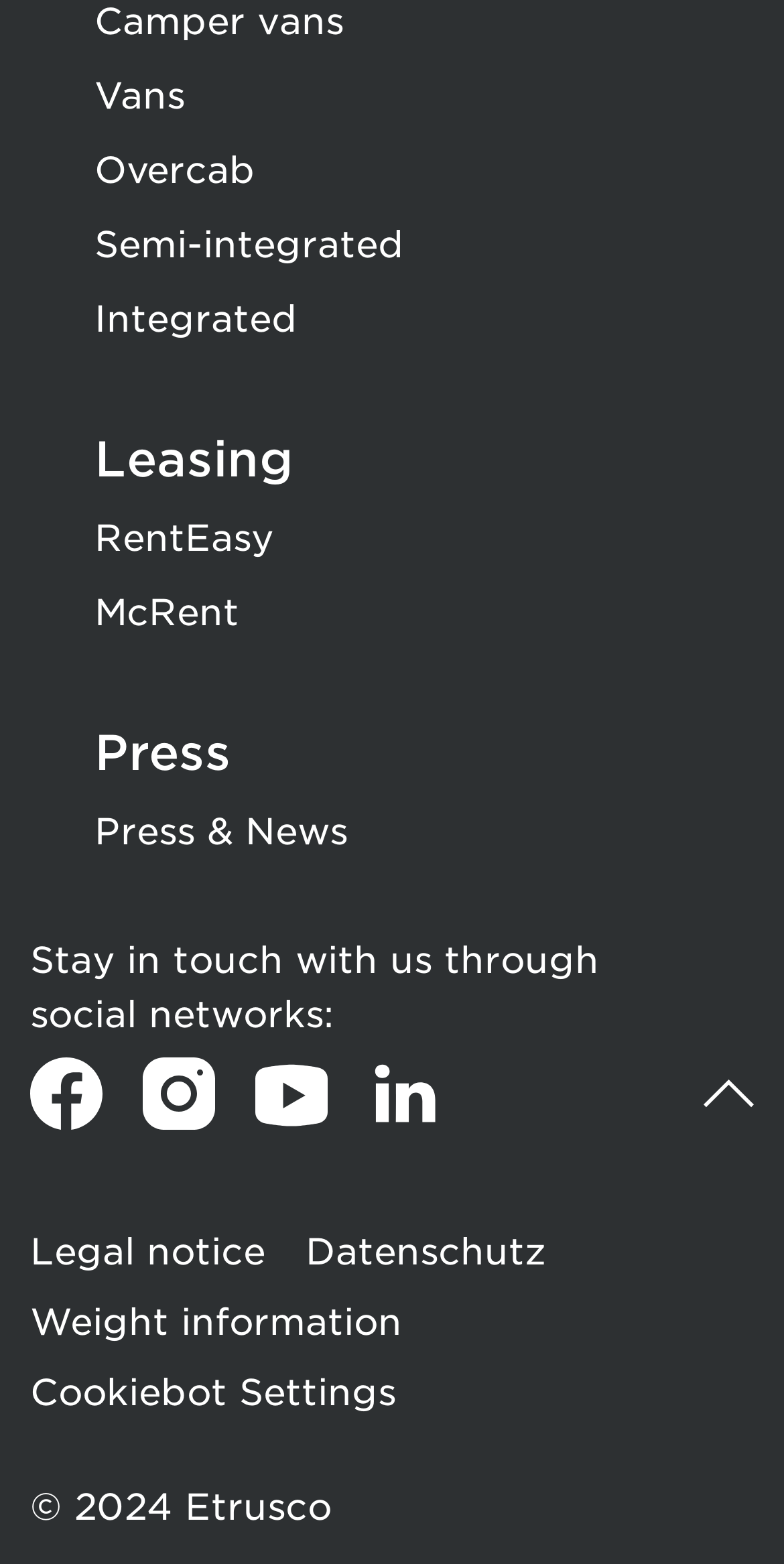Calculate the bounding box coordinates of the UI element given the description: "Press & News".

[0.121, 0.508, 0.444, 0.556]